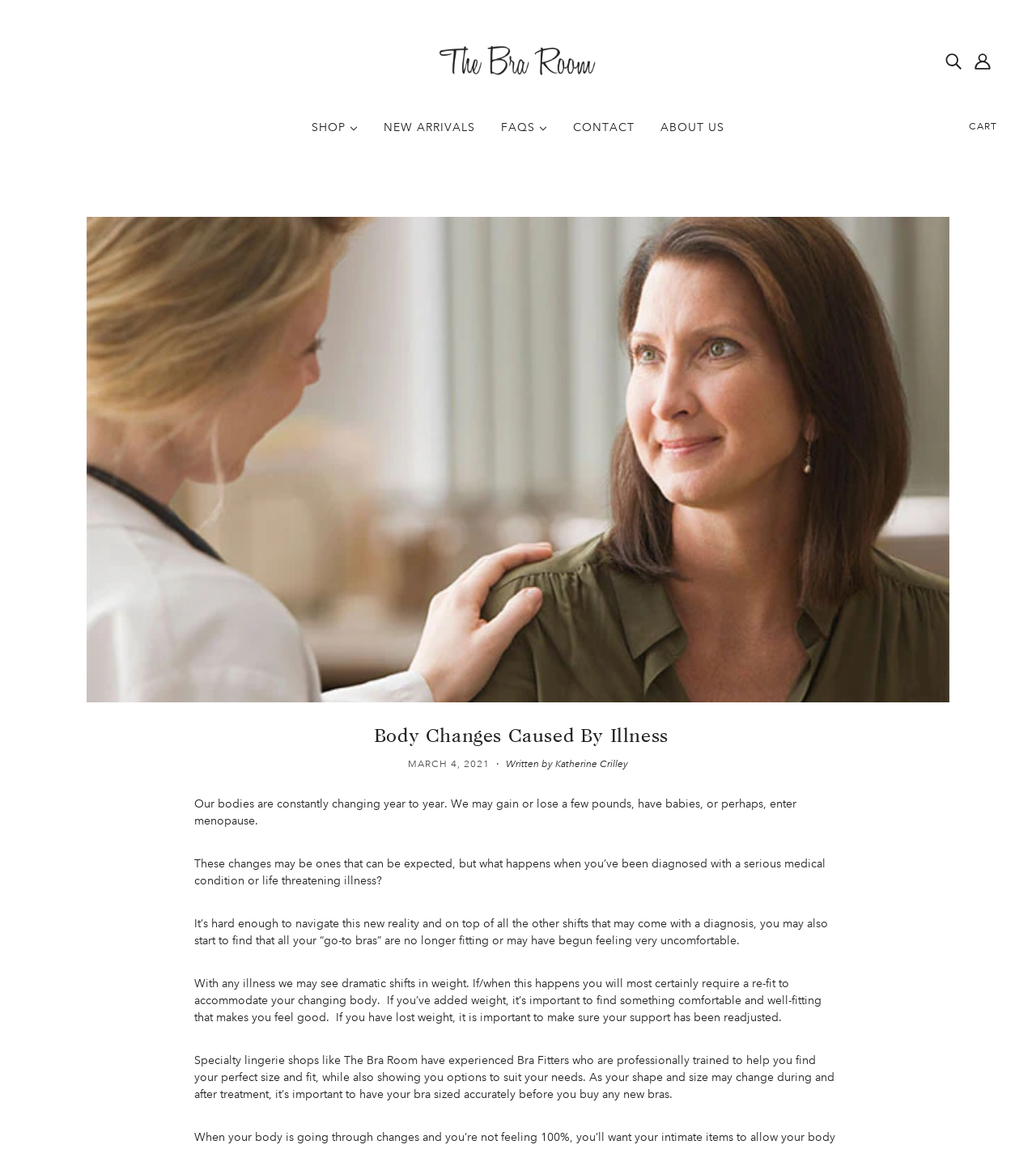Locate the bounding box coordinates of the element that should be clicked to execute the following instruction: "Read the published work in Olyvision Magazine".

None